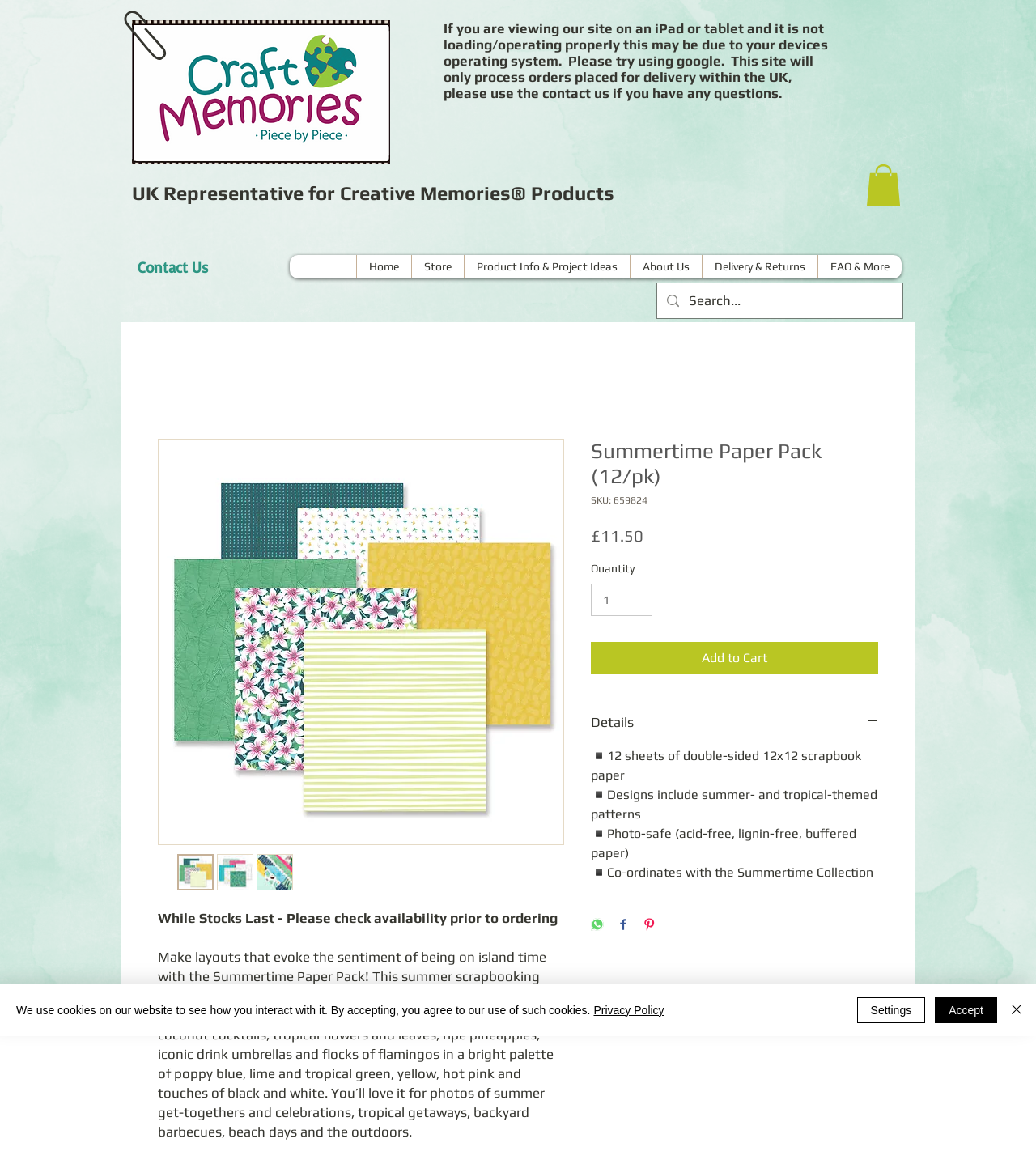Provide the bounding box coordinates of the HTML element this sentence describes: "input value="1" aria-label="Quantity" value="1"". The bounding box coordinates consist of four float numbers between 0 and 1, i.e., [left, top, right, bottom].

[0.57, 0.503, 0.63, 0.531]